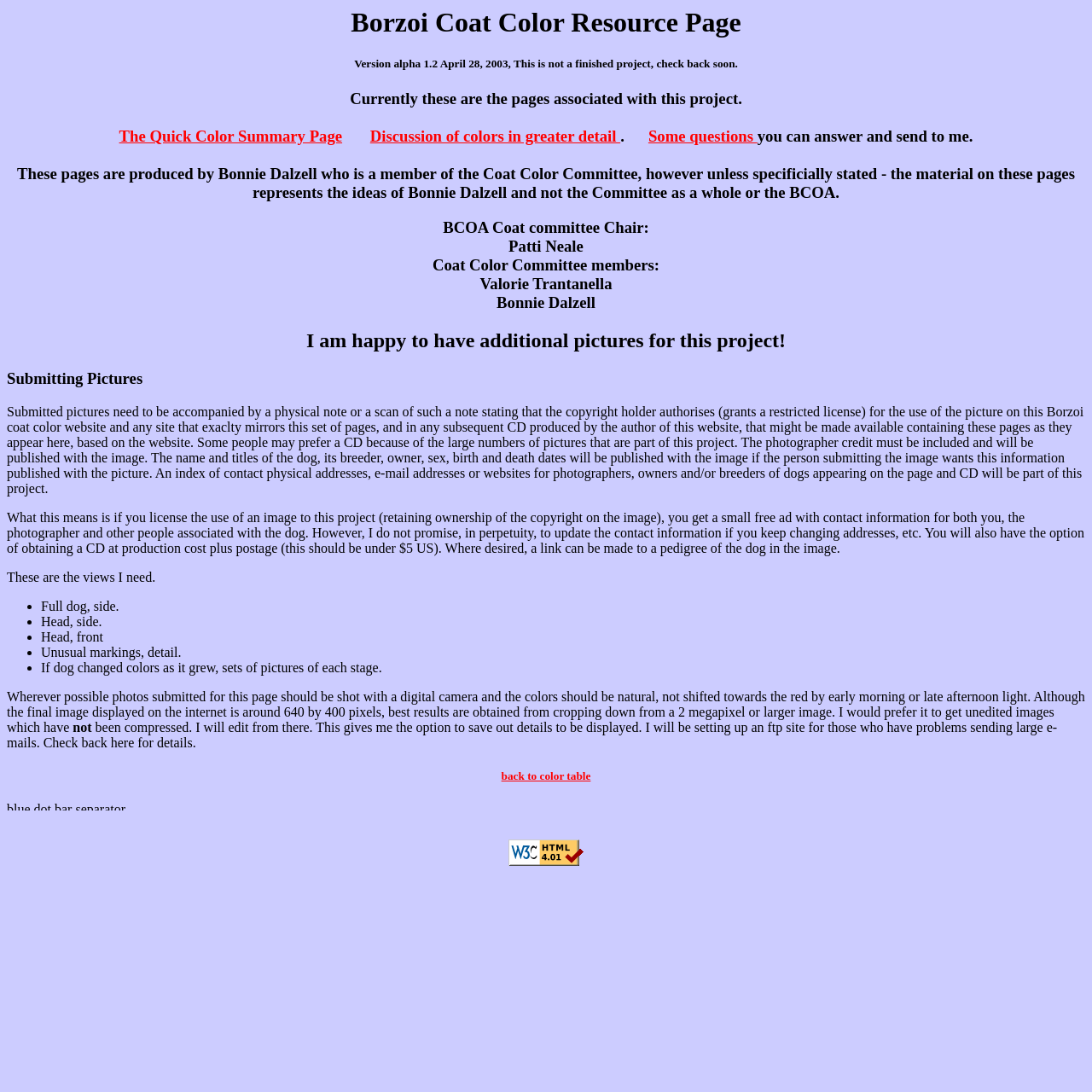What is the preferred way to take photos for this project?
Refer to the image and provide a concise answer in one word or phrase.

With a digital camera and natural light